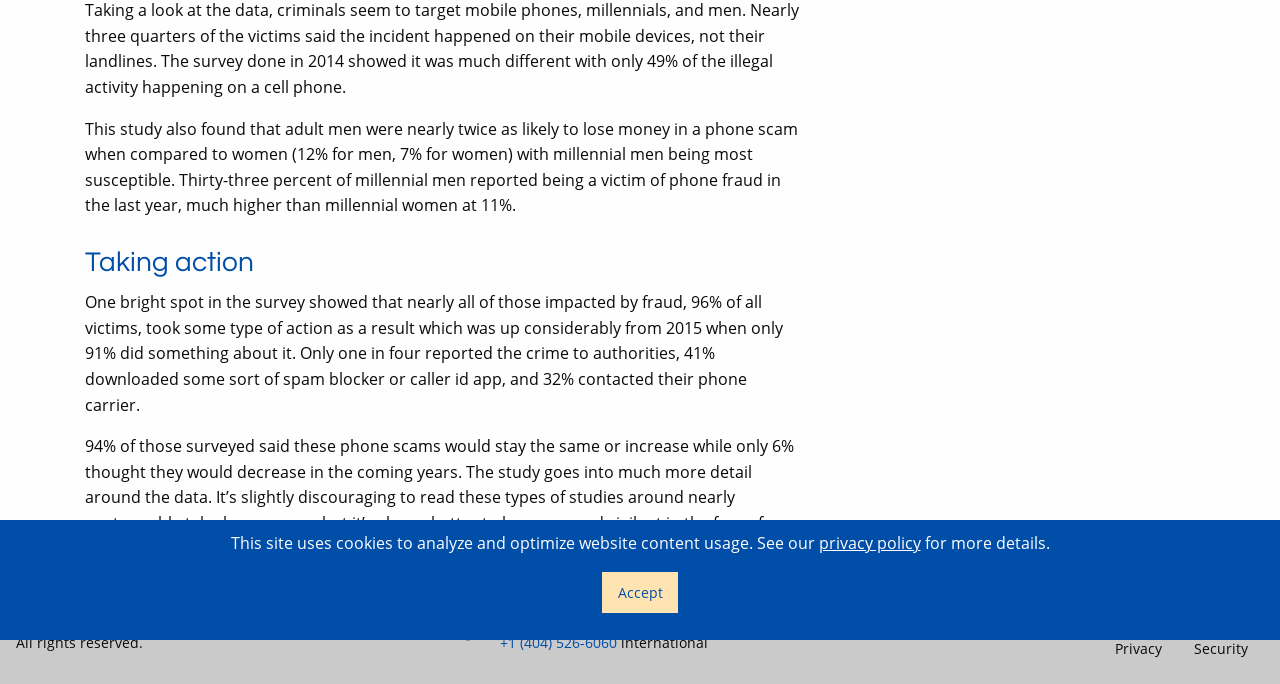Given the description of a UI element: "aria-label="Follow us on Twitter"", identify the bounding box coordinates of the matching element in the webpage screenshot.

[0.271, 0.912, 0.289, 0.939]